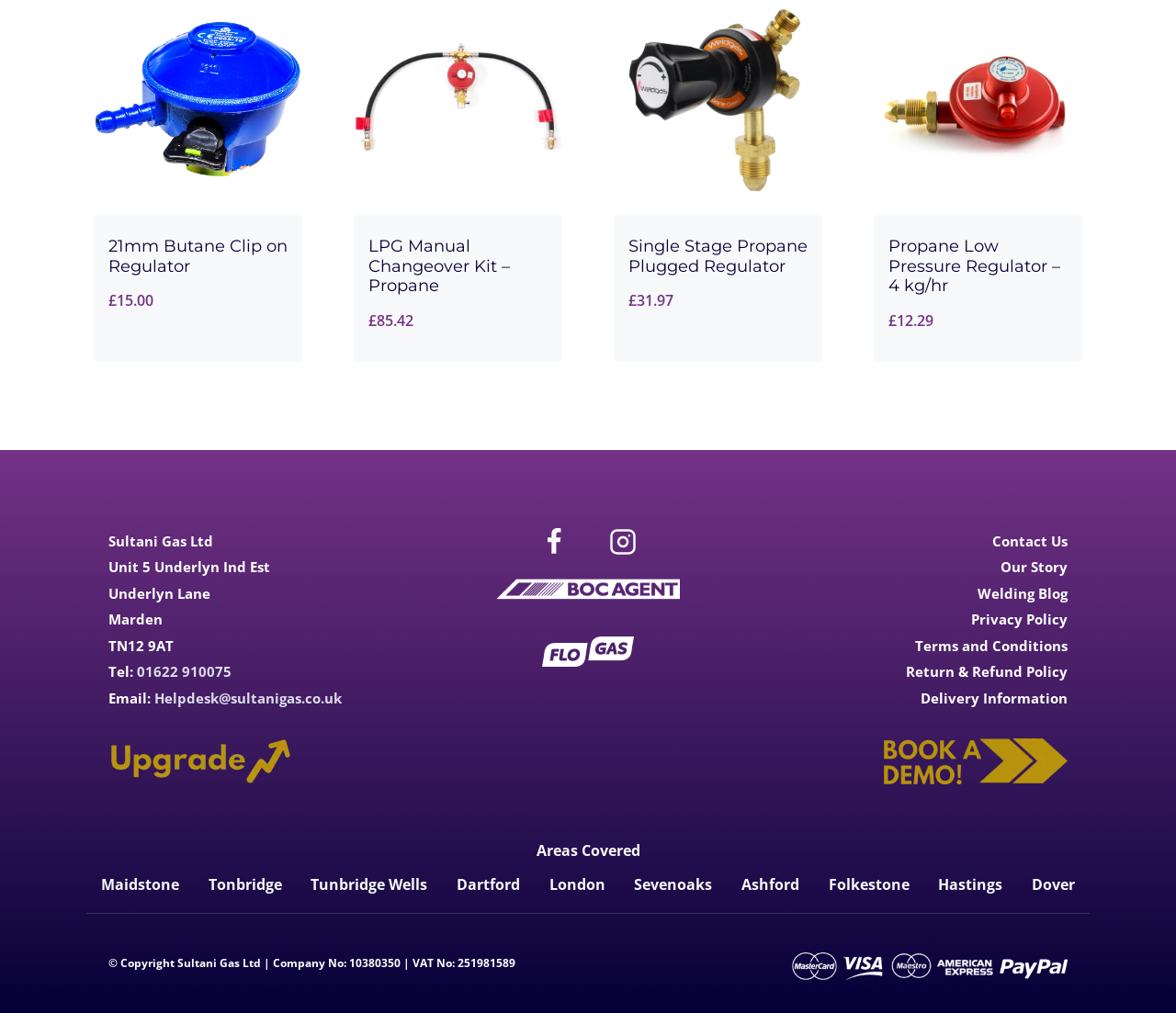What is the price of the 21mm Butane Clip on Regulator?
Answer briefly with a single word or phrase based on the image.

£15.00